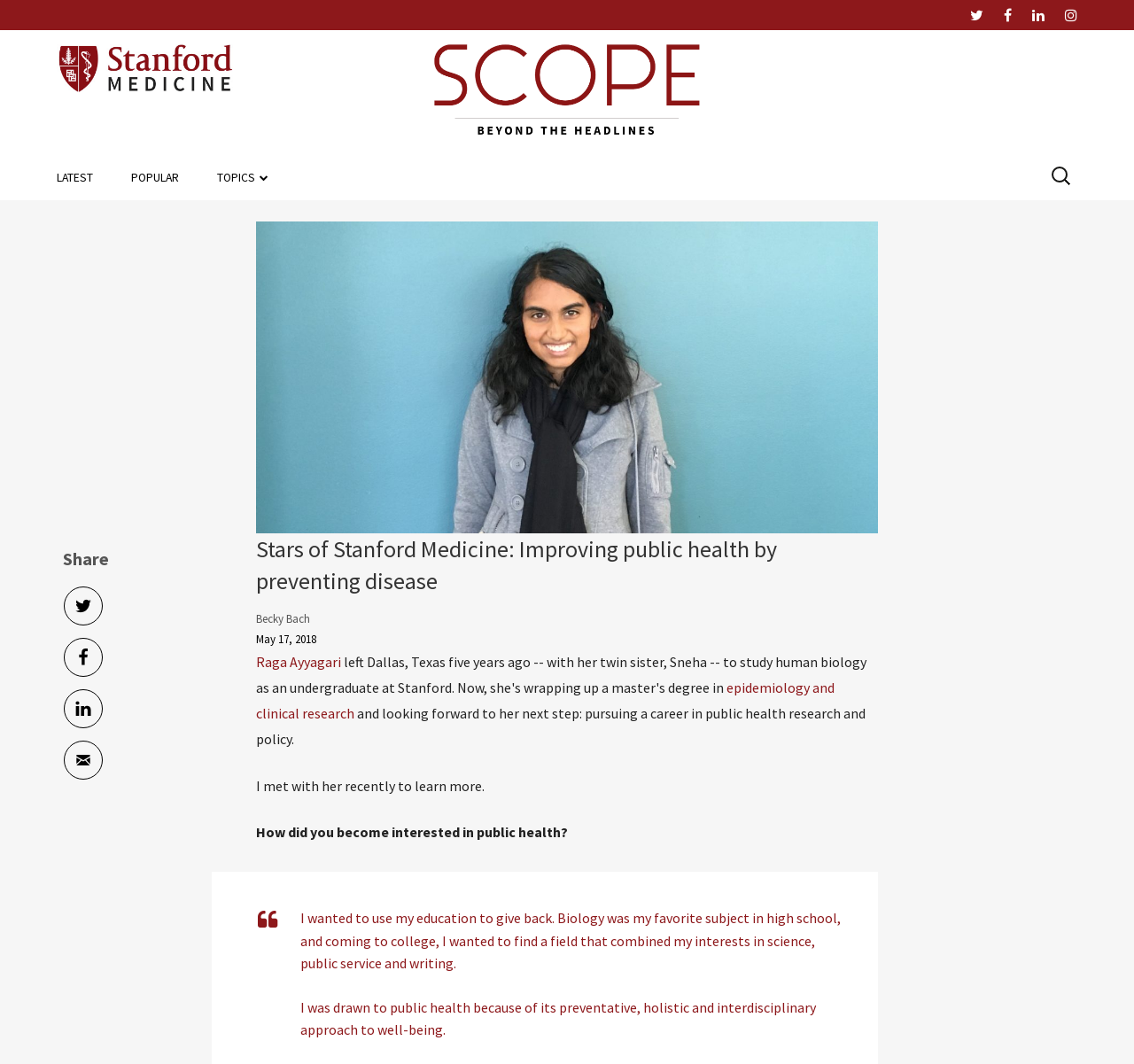Locate the UI element described as follows: "Raga Ayyagari". Return the bounding box coordinates as four float numbers between 0 and 1 in the order [left, top, right, bottom].

[0.226, 0.614, 0.301, 0.631]